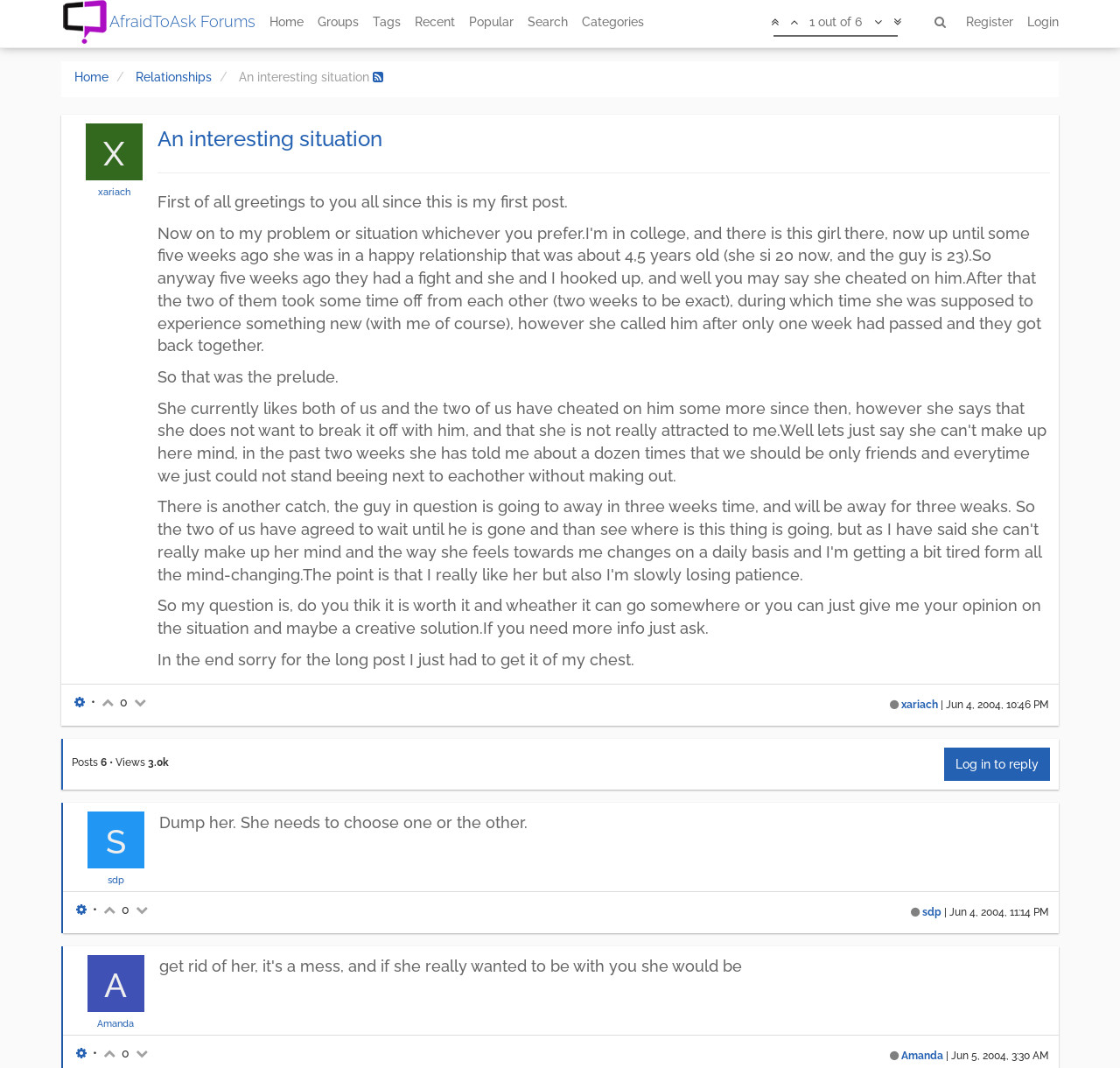Give a one-word or short-phrase answer to the following question: 
What is the date of the second reply?

Jun 4, 2004, 11:14 PM